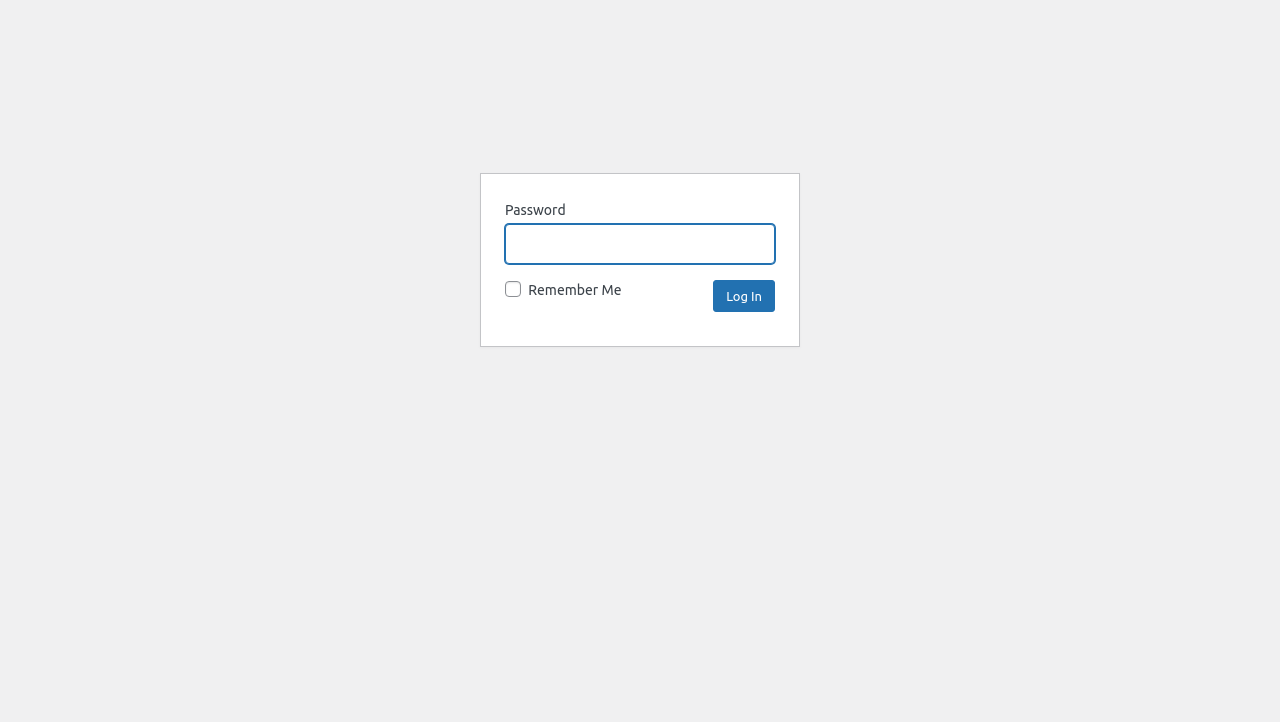Find and provide the bounding box coordinates for the UI element described with: "Innocence Project".

[0.375, 0.089, 0.625, 0.205]